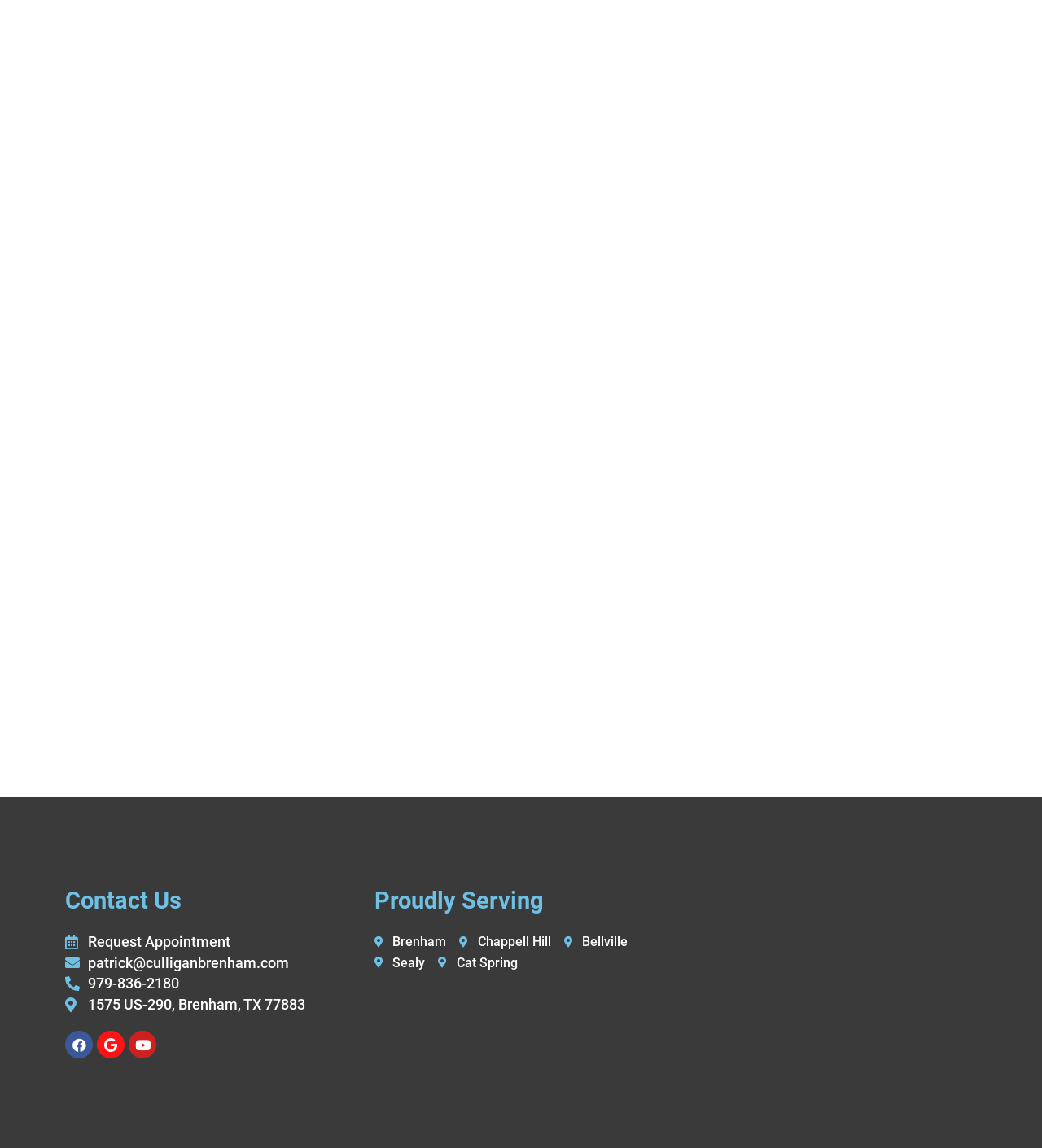By analyzing the image, answer the following question with a detailed response: What cities does the company serve?

I found the list of cities by examining the StaticText elements on the webpage, specifically the ones with OCR text 'Brenham', 'Chappell Hill', 'Bellville', 'Sealy', and 'Cat Spring' which are located in the middle of the page.